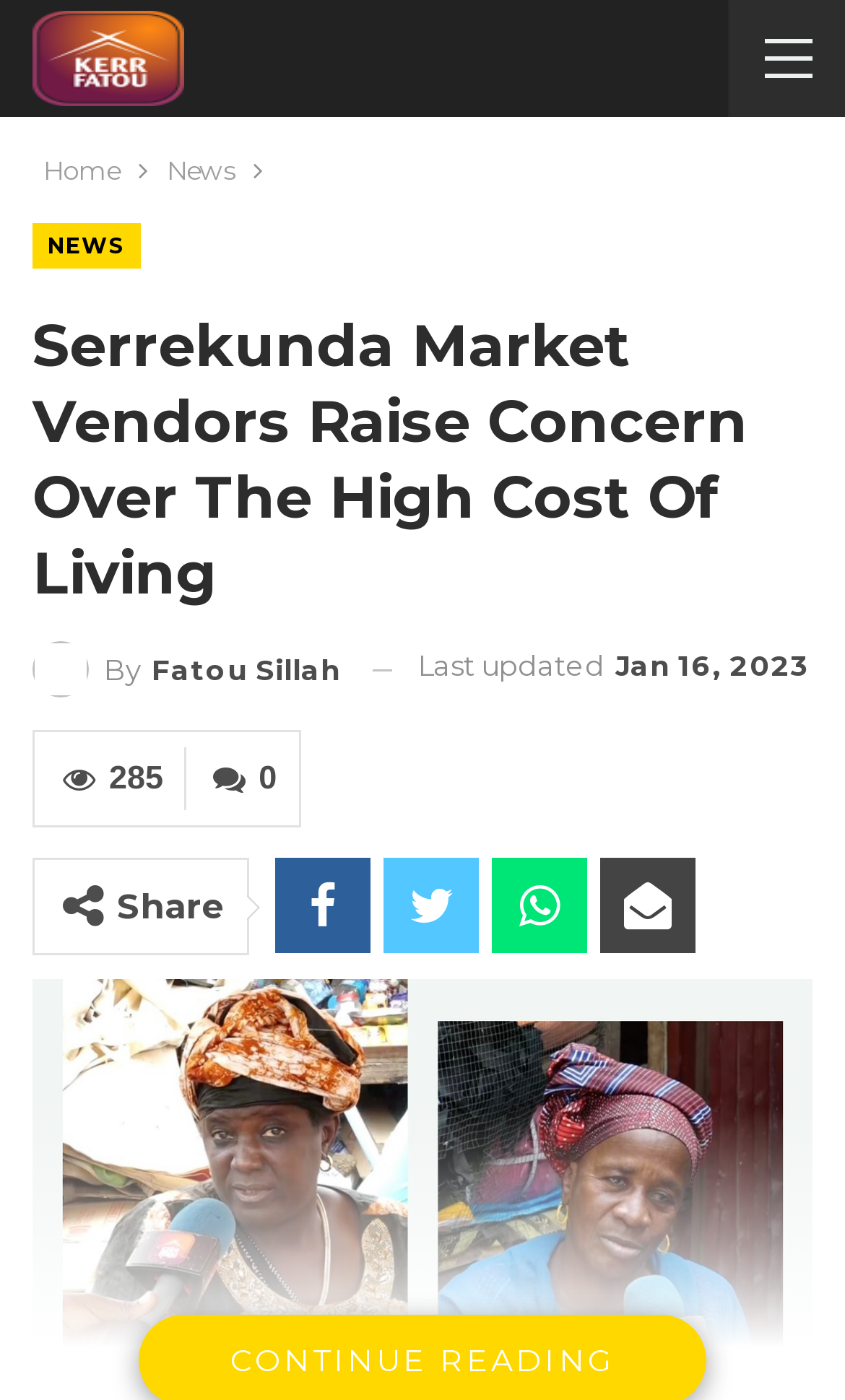What is the name of the online media house?
Based on the image, answer the question with as much detail as possible.

I found the answer by looking at the image element at the top of the webpage, which has the text 'Kerr Fatou Online Media House'.